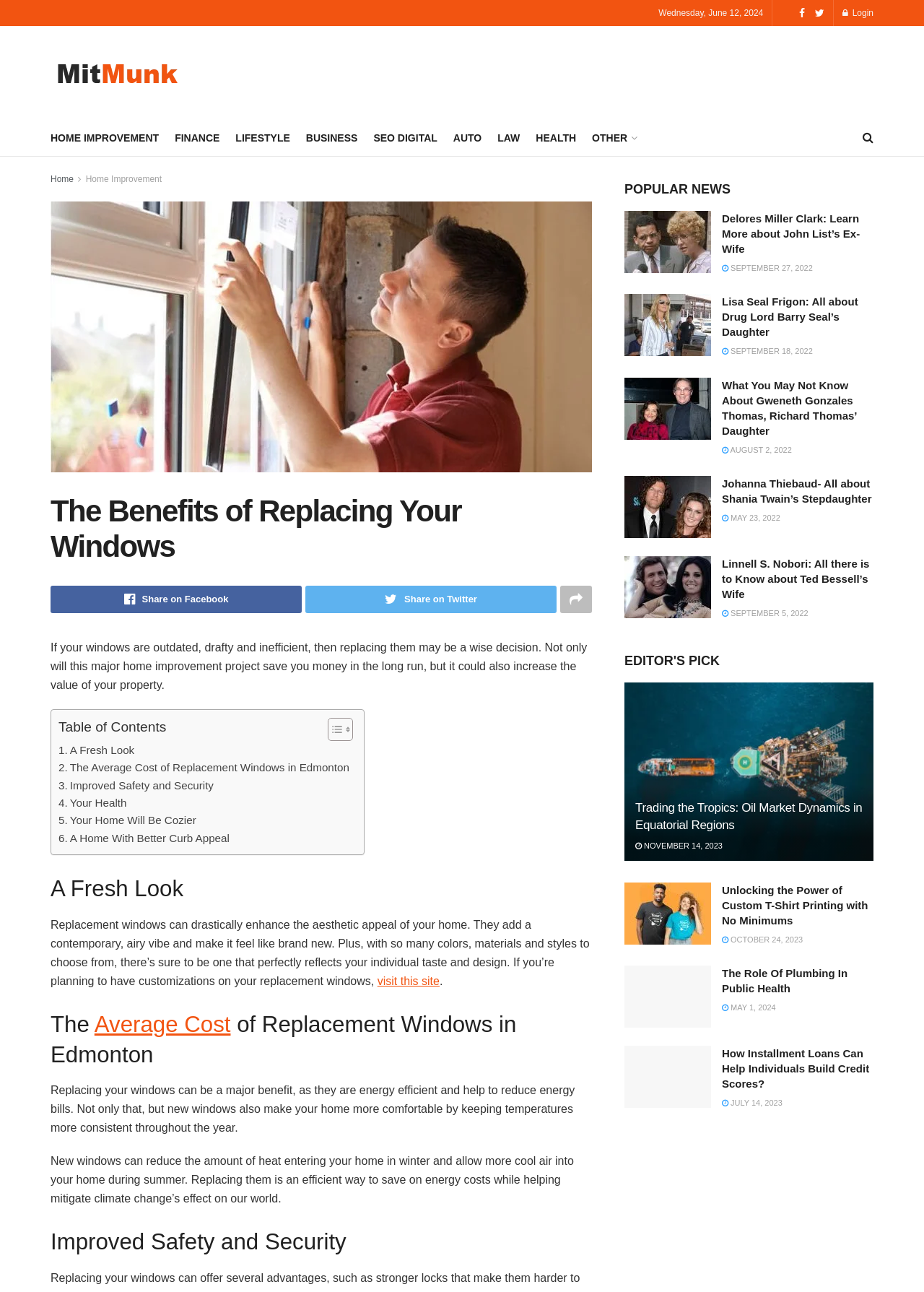Reply to the question with a single word or phrase:
What is the benefit of new windows in terms of temperature?

Keep temperatures consistent